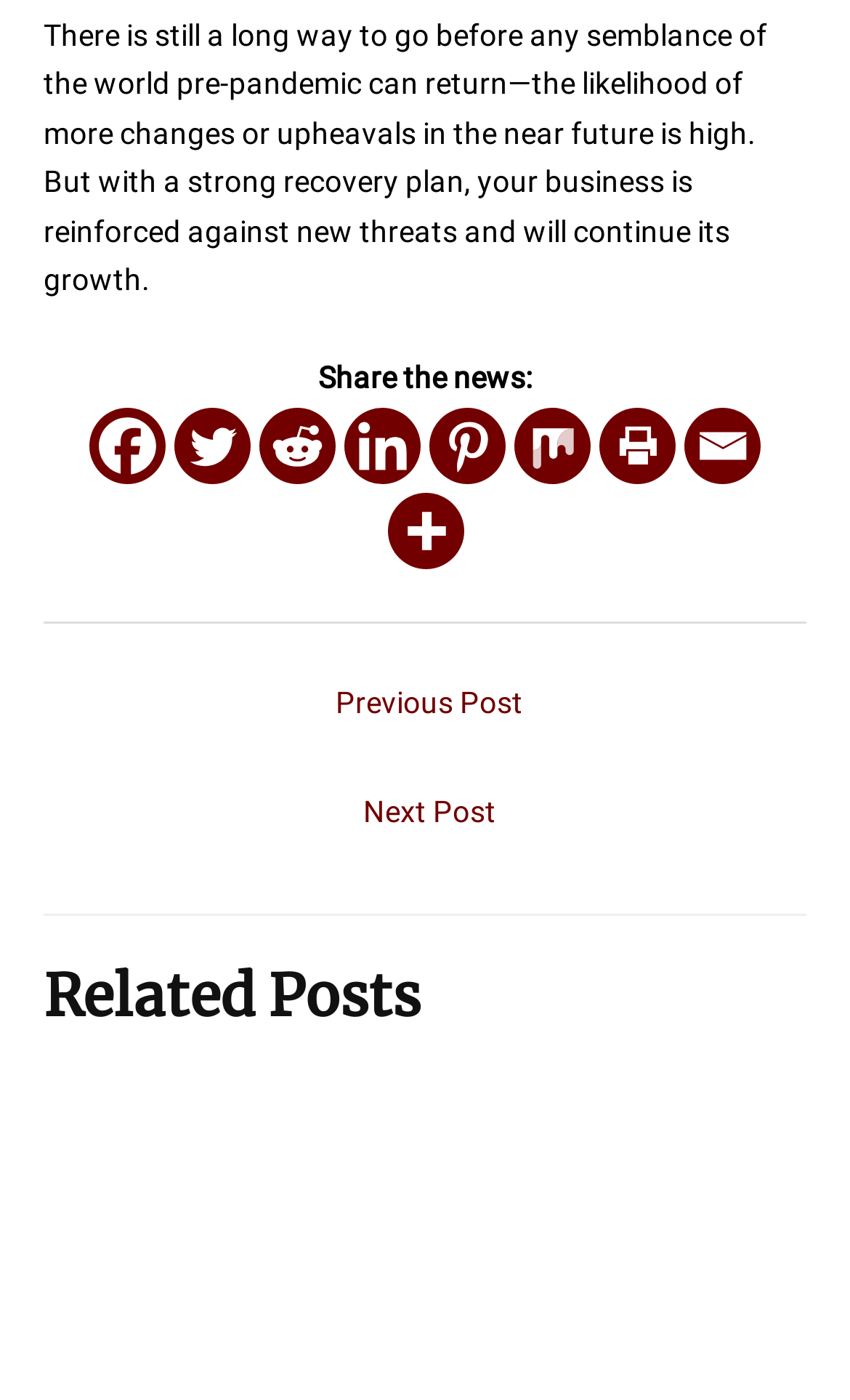What is the purpose of the 'More' button?
Answer the question with a detailed and thorough explanation.

The 'More' button is located next to the social media platforms and has an image icon. It is likely that clicking on this button will show more options or features related to sharing the news.